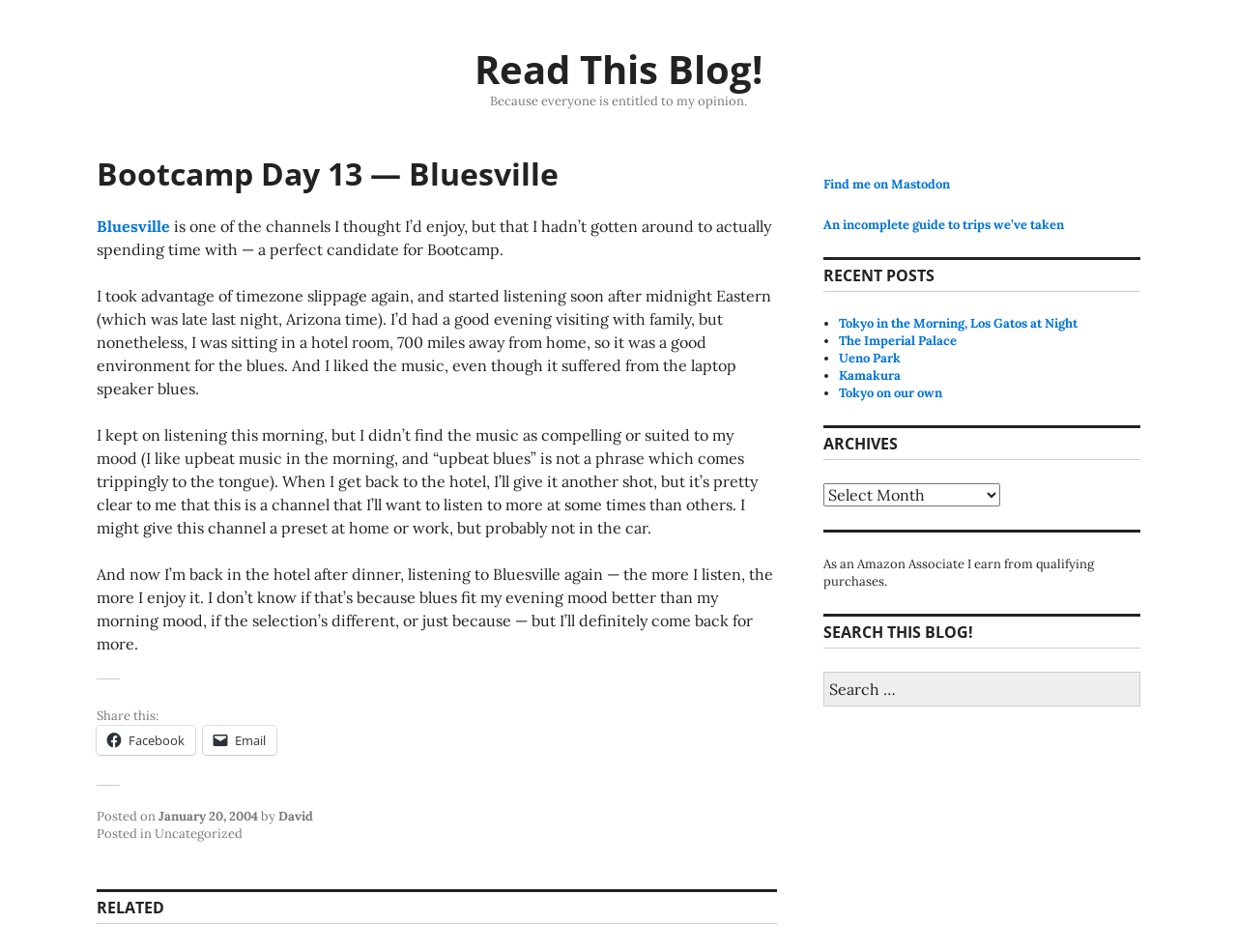Please determine the bounding box coordinates of the element's region to click in order to carry out the following instruction: "Click the 'Read This Blog!' link". The coordinates should be four float numbers between 0 and 1, i.e., [left, top, right, bottom].

[0.384, 0.045, 0.616, 0.101]